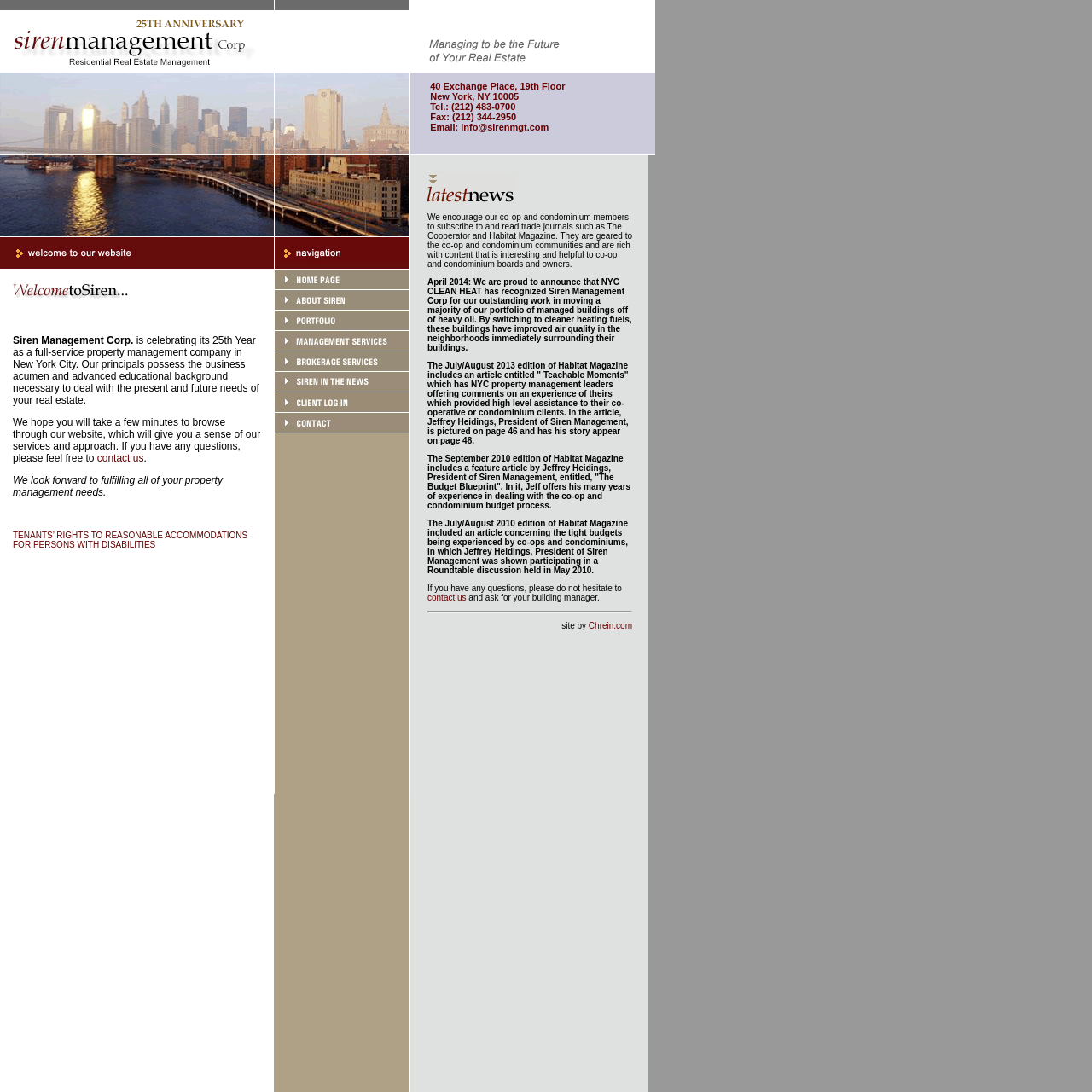Please provide a comprehensive response to the question based on the details in the image: What is the latest news about the company?

The latest news about the company can be found in the 'Latest News' section, where it is written that 'NYC CLEAN HEAT has recognized Siren Management Corp for our outstanding work in moving a majority of our portfolio of managed buildings off of heavy oil'.